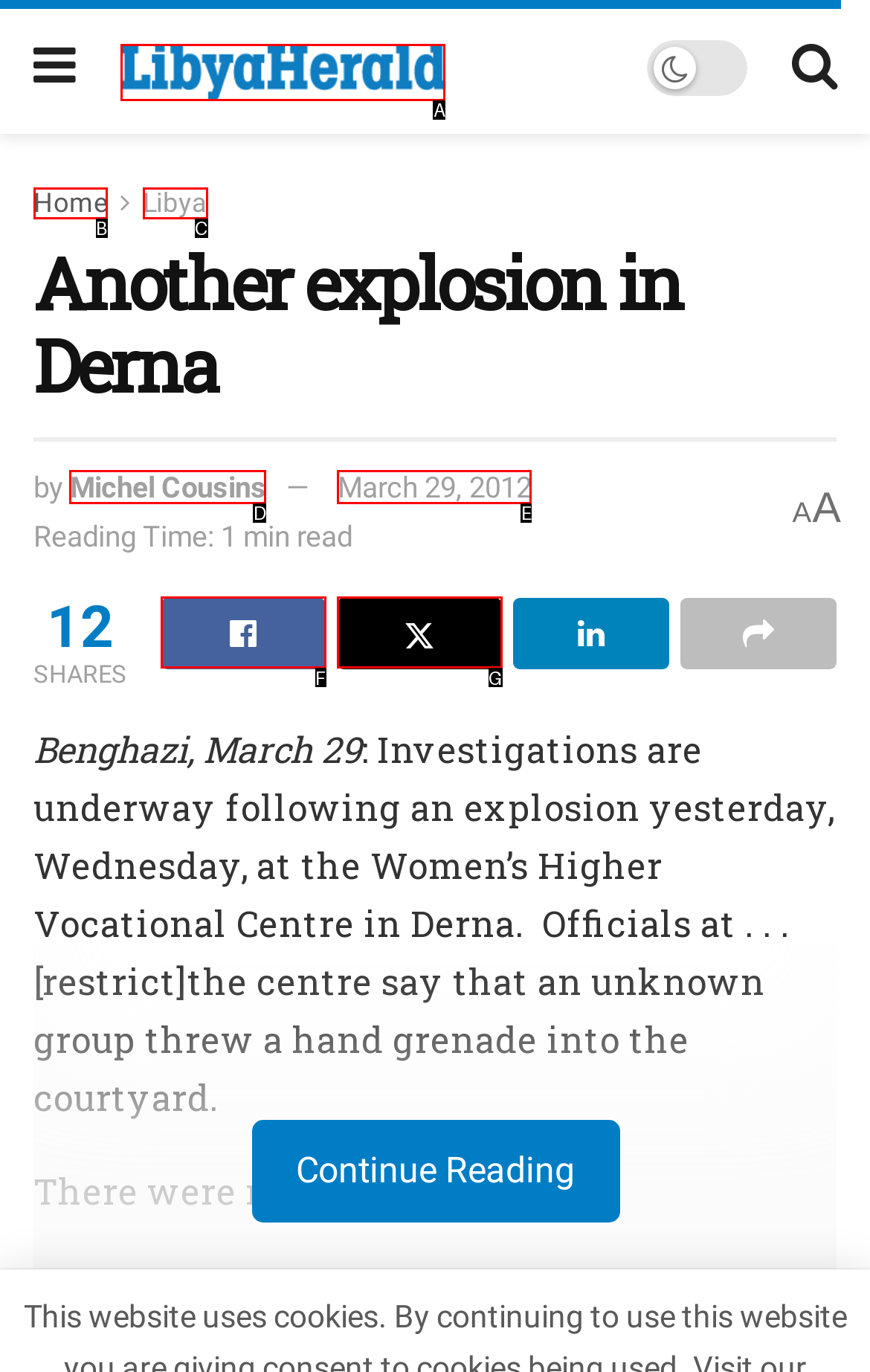Find the UI element described as: Libya
Reply with the letter of the appropriate option.

C